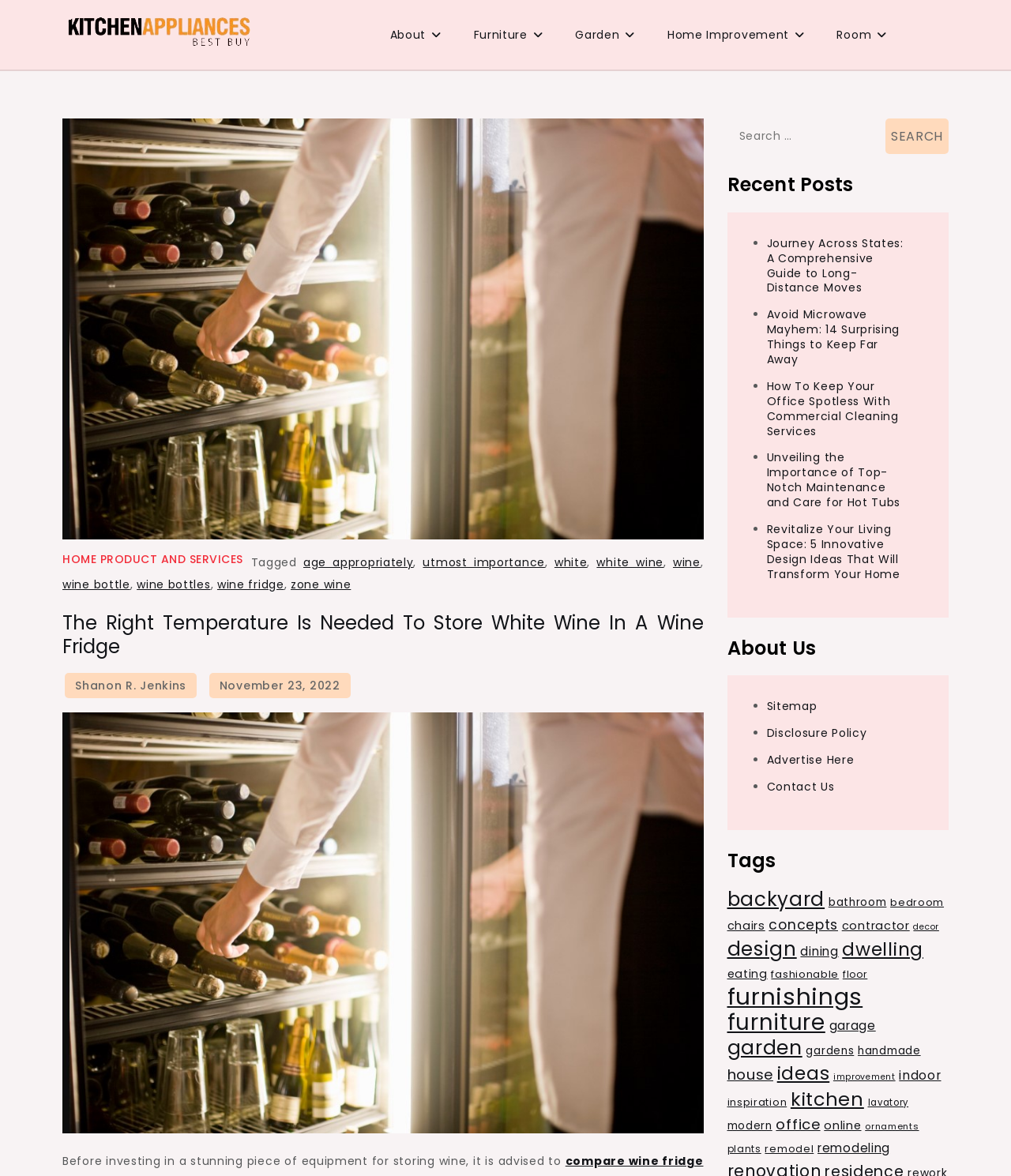Locate the bounding box coordinates of the element's region that should be clicked to carry out the following instruction: "Check recent posts". The coordinates need to be four float numbers between 0 and 1, i.e., [left, top, right, bottom].

[0.719, 0.148, 0.938, 0.167]